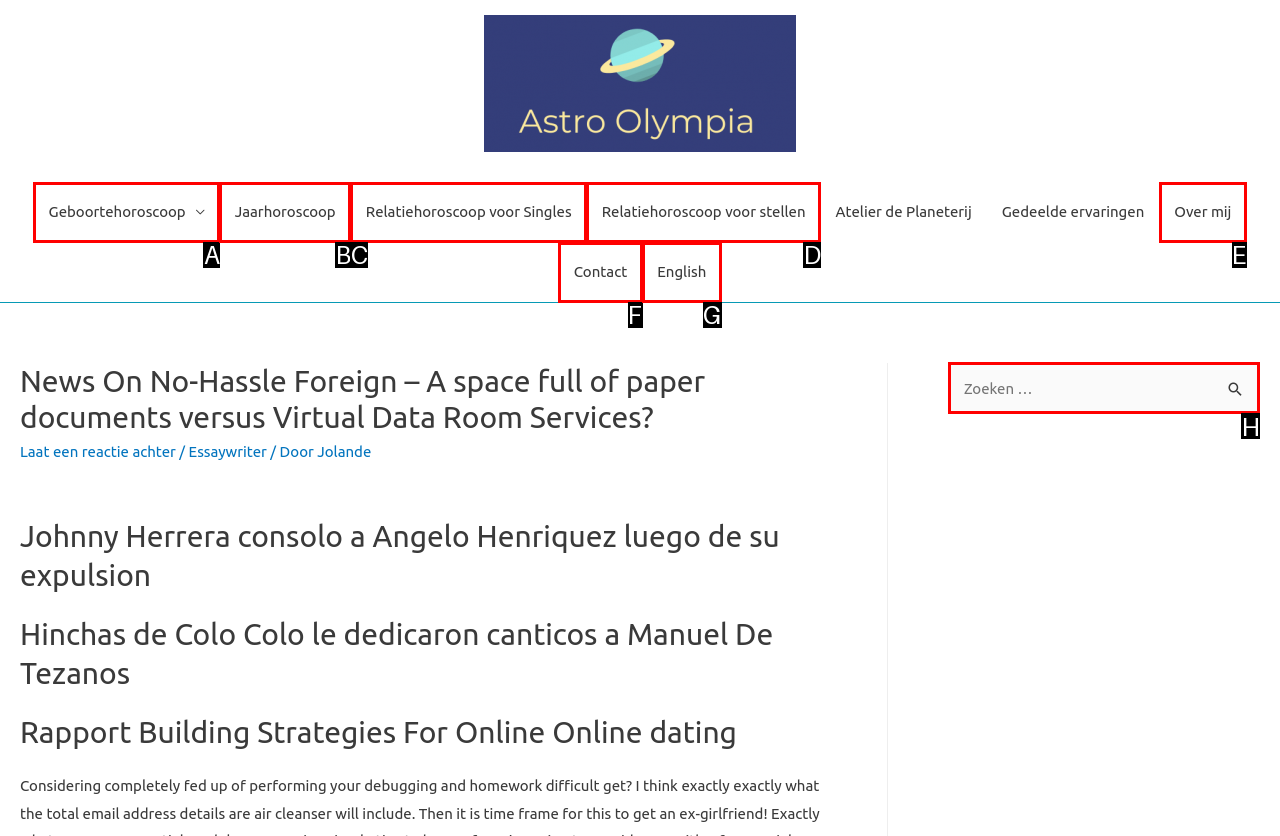To achieve the task: Search for something, indicate the letter of the correct choice from the provided options.

H